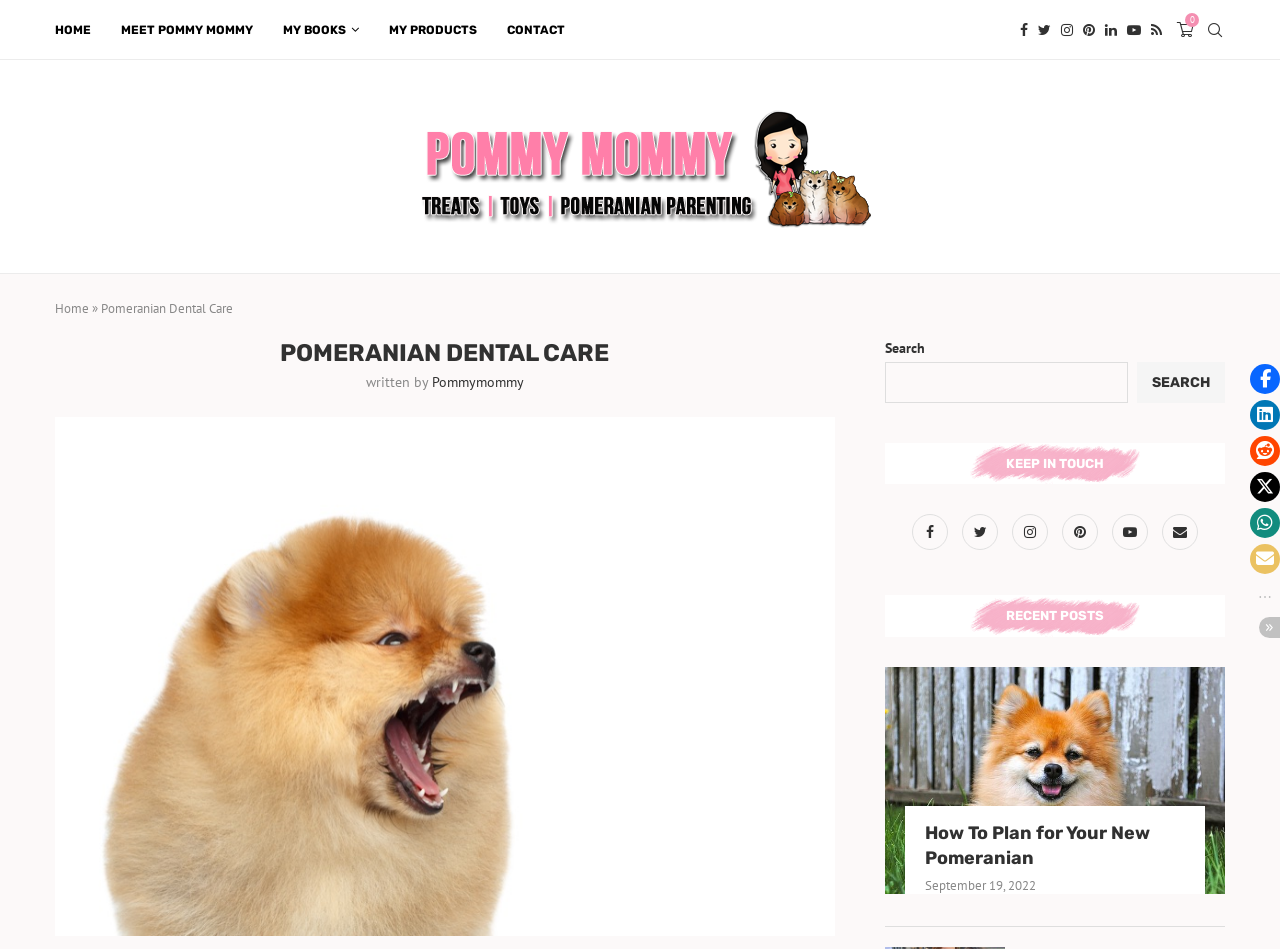Highlight the bounding box coordinates of the element you need to click to perform the following instruction: "Search for something."

[0.691, 0.357, 0.957, 0.424]